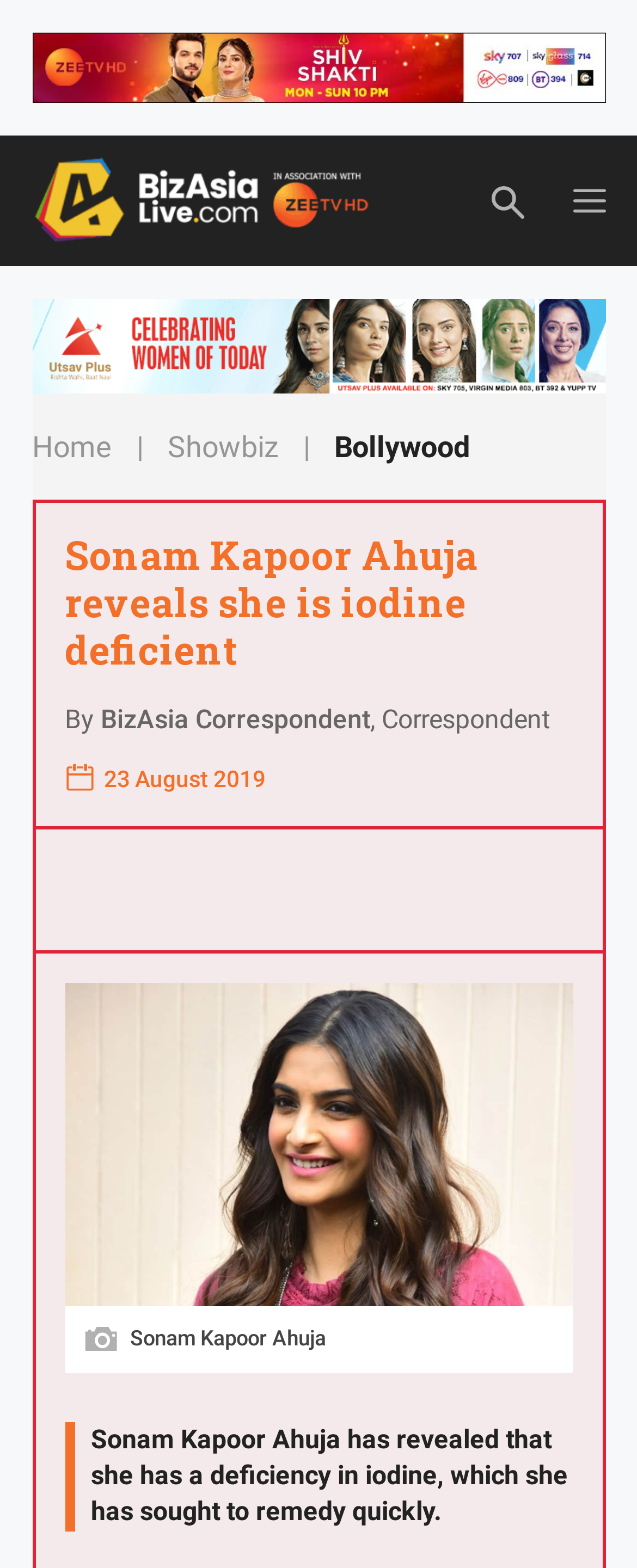What is the category of the current article?
Please respond to the question with a detailed and well-explained answer.

I found the answer by examining the breadcrumbs navigation element, which contains links to 'Home', 'Showbiz', and 'Bollywood'. The current article is under the 'Showbiz' category.